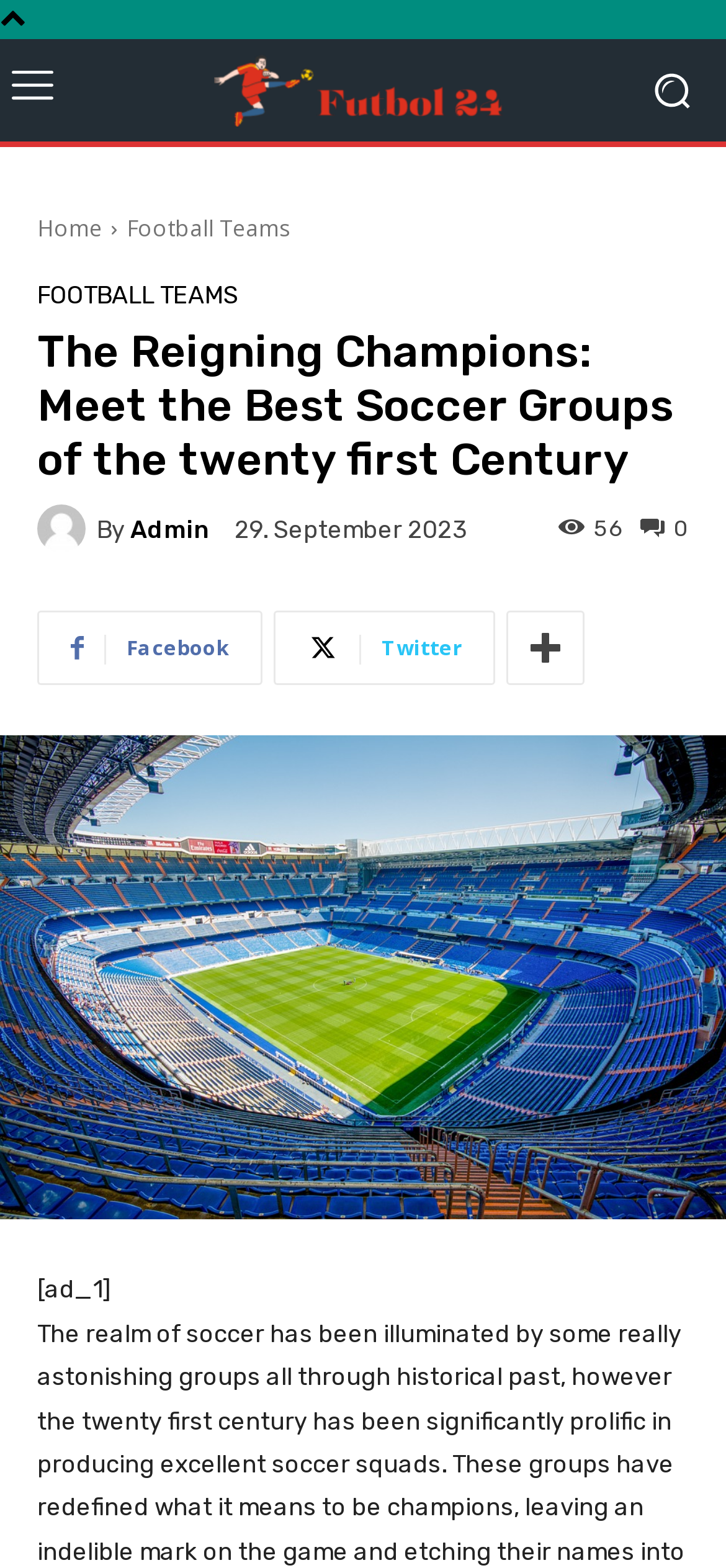Given the element description parent_node: By title="Admin", identify the bounding box coordinates for the UI element on the webpage screenshot. The format should be (top-left x, top-left y, bottom-right x, bottom-right y), with values between 0 and 1.

[0.051, 0.322, 0.133, 0.353]